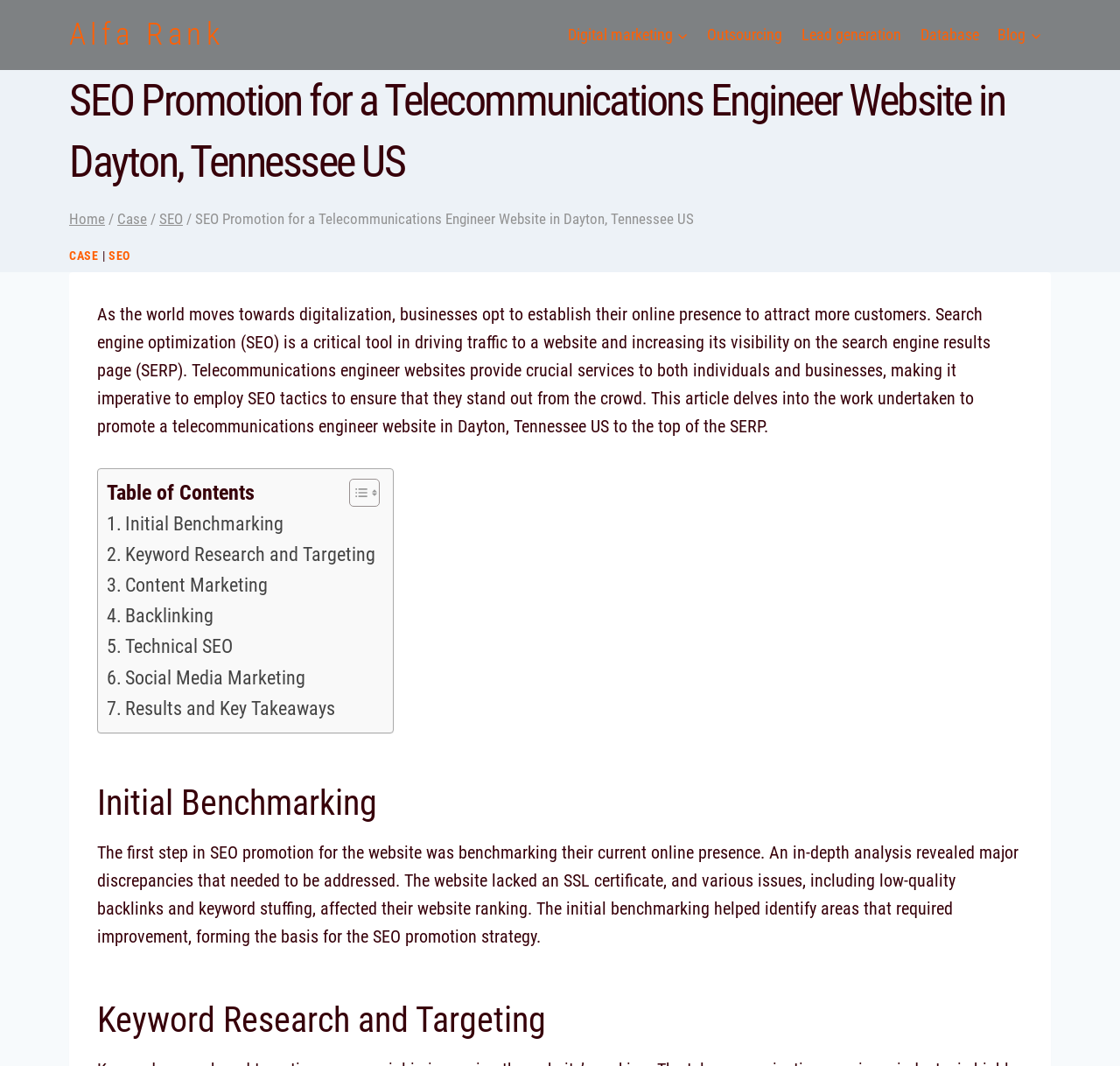Determine the bounding box coordinates for the area that should be clicked to carry out the following instruction: "View Initial Benchmarking".

[0.095, 0.477, 0.253, 0.506]